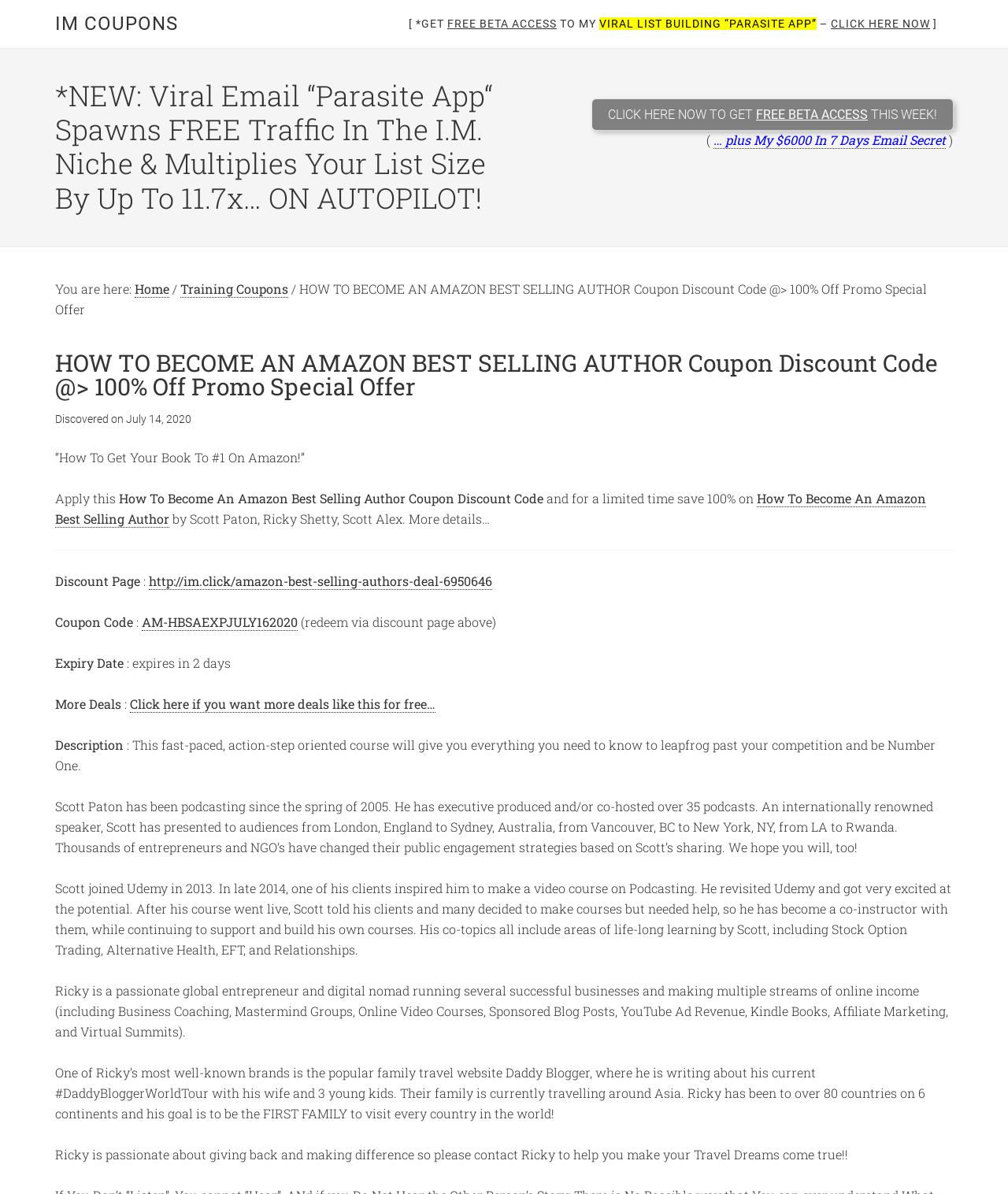Please identify the bounding box coordinates of the clickable region that I should interact with to perform the following instruction: "Get free beta access to the Parasite App". The coordinates should be expressed as four float numbers between 0 and 1, i.e., [left, top, right, bottom].

[0.39, 0.0, 0.945, 0.04]